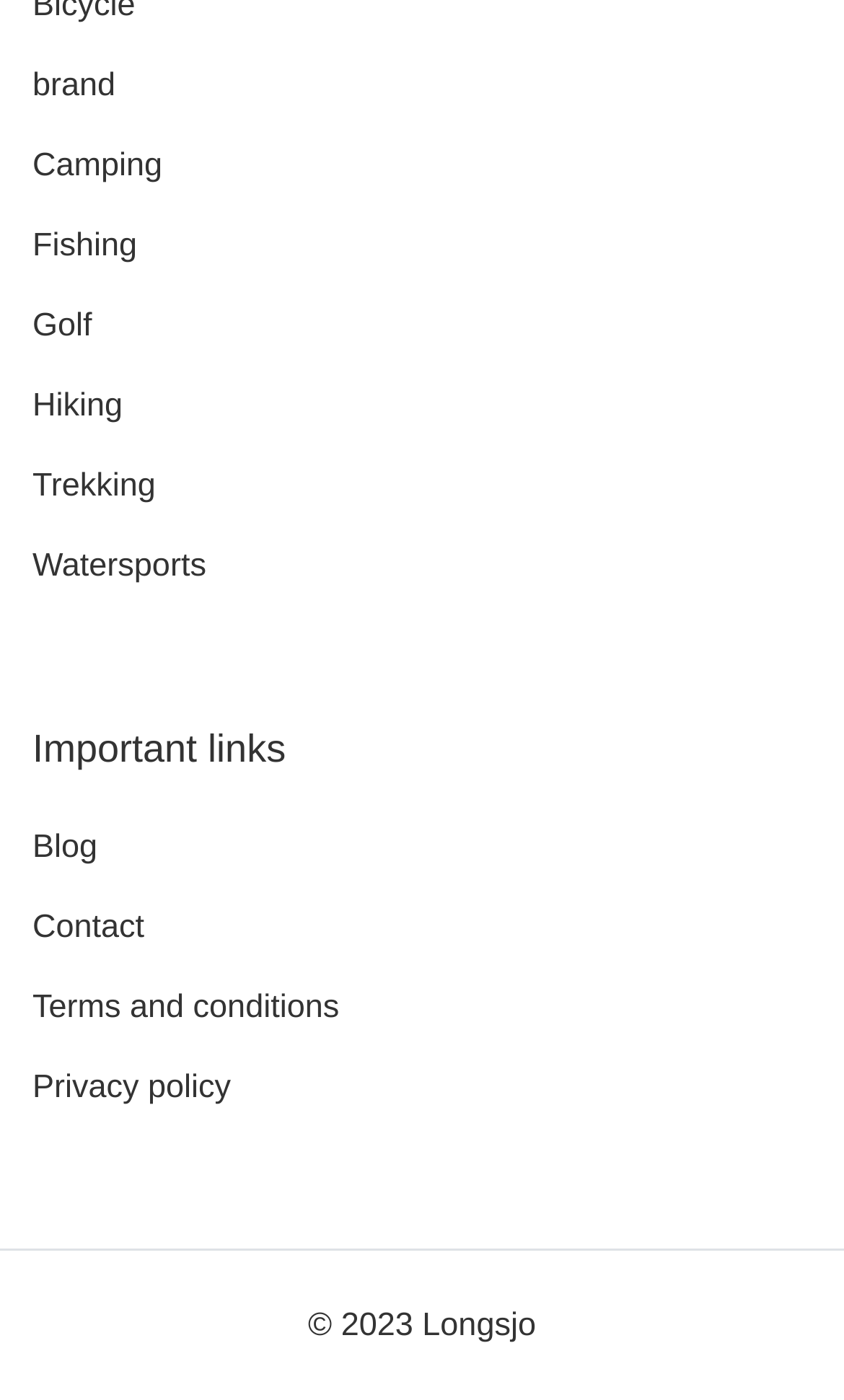Use a single word or phrase to answer the question:
What is the brand name?

Longsjo